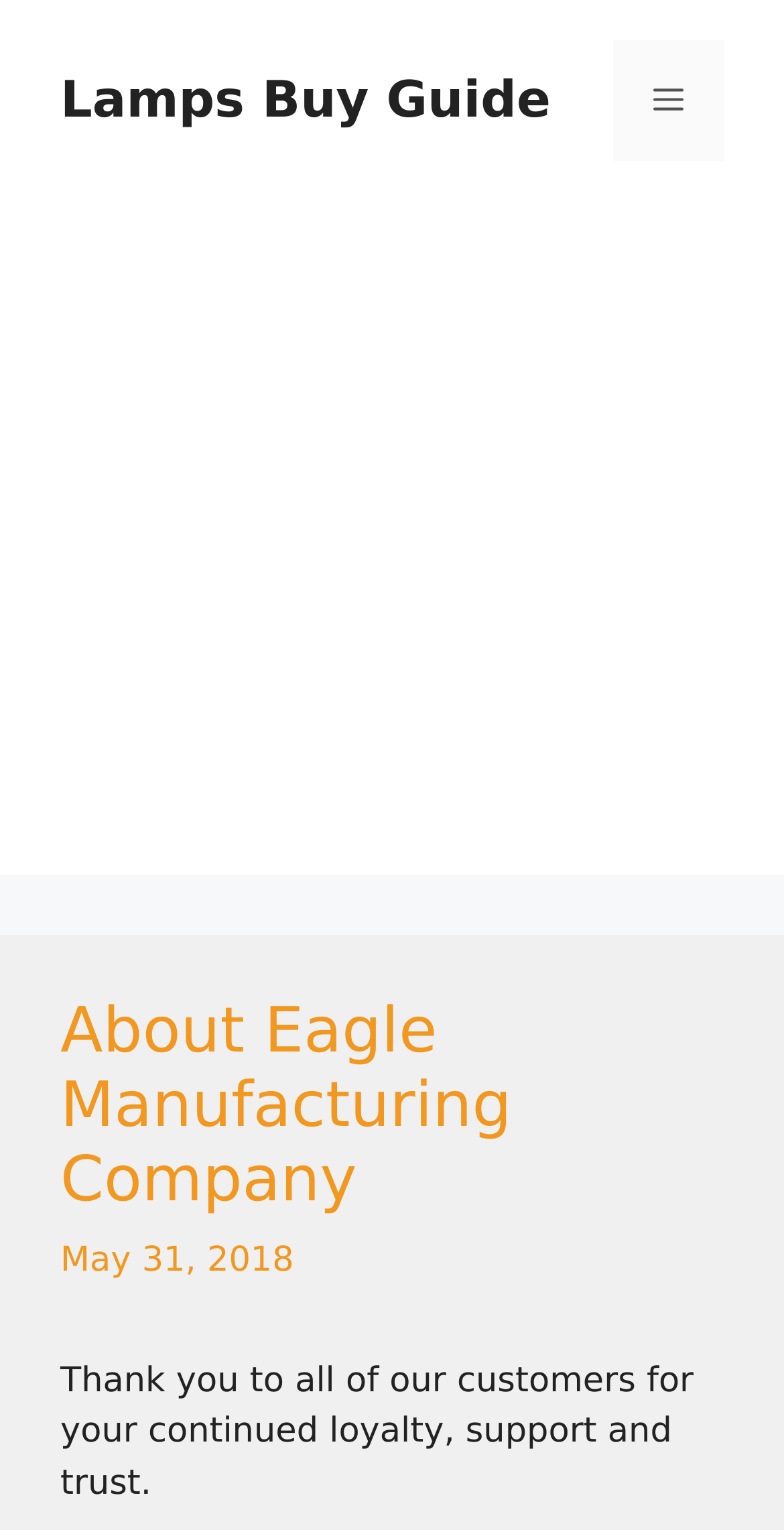Determine the main heading text of the webpage.

About Eagle Manufacturing Company